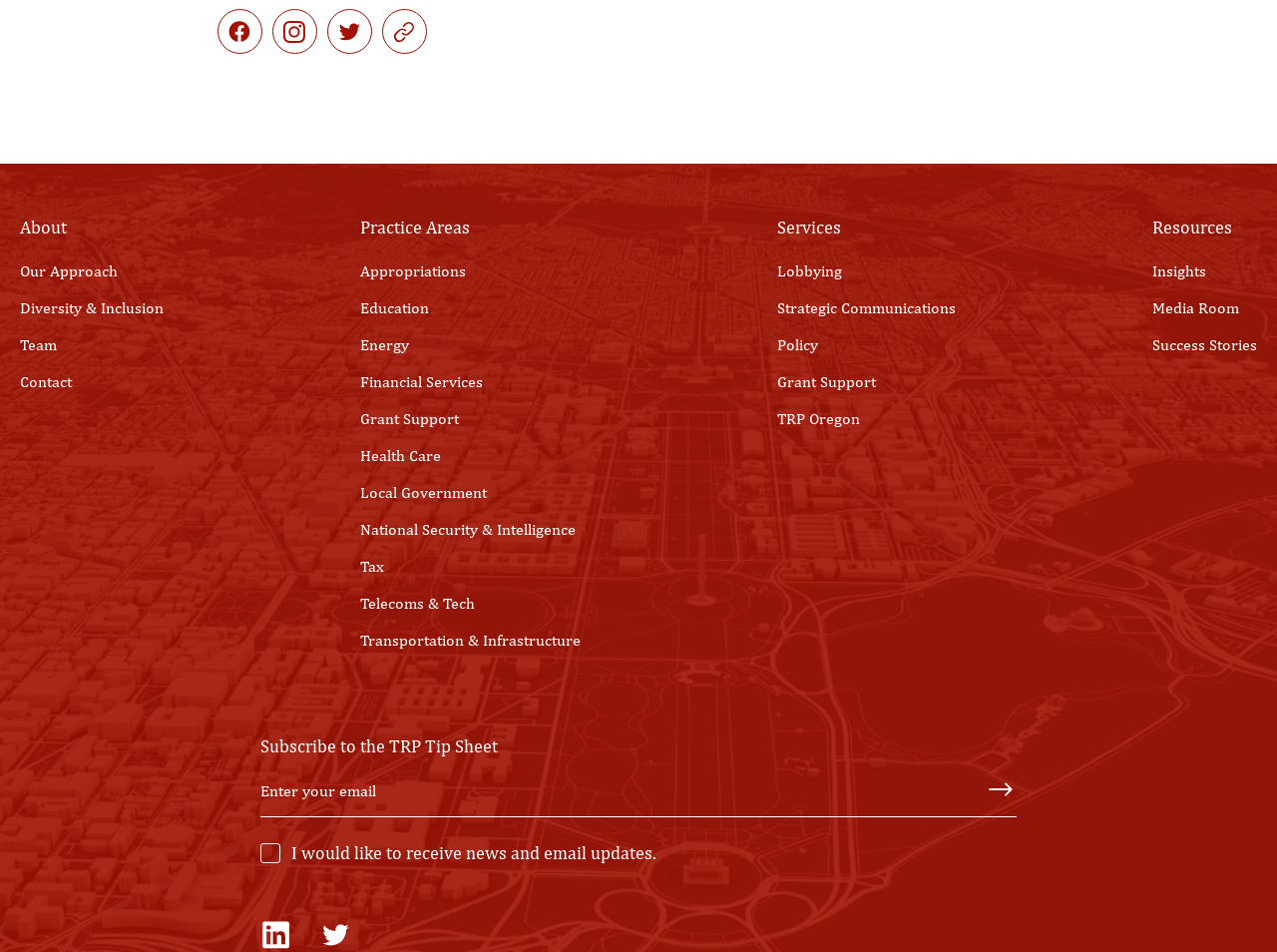Please find the bounding box coordinates of the element that must be clicked to perform the given instruction: "Click the 'Contact' link". The coordinates should be four float numbers from 0 to 1, i.e., [left, top, right, bottom].

[0.016, 0.391, 0.056, 0.411]